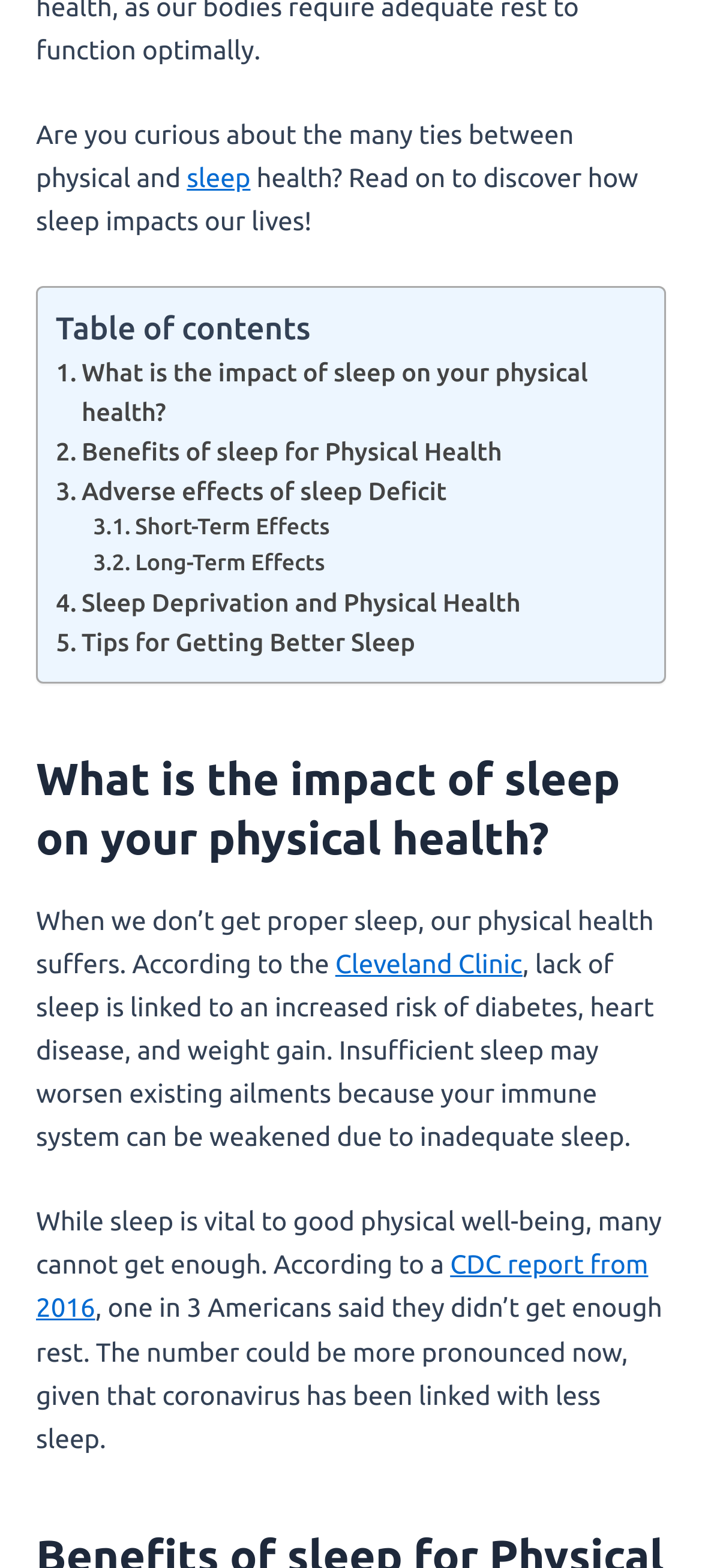Please locate the bounding box coordinates of the element that should be clicked to achieve the given instruction: "Read more about 'Benefits of sleep for Physical Health'".

[0.079, 0.275, 0.715, 0.301]